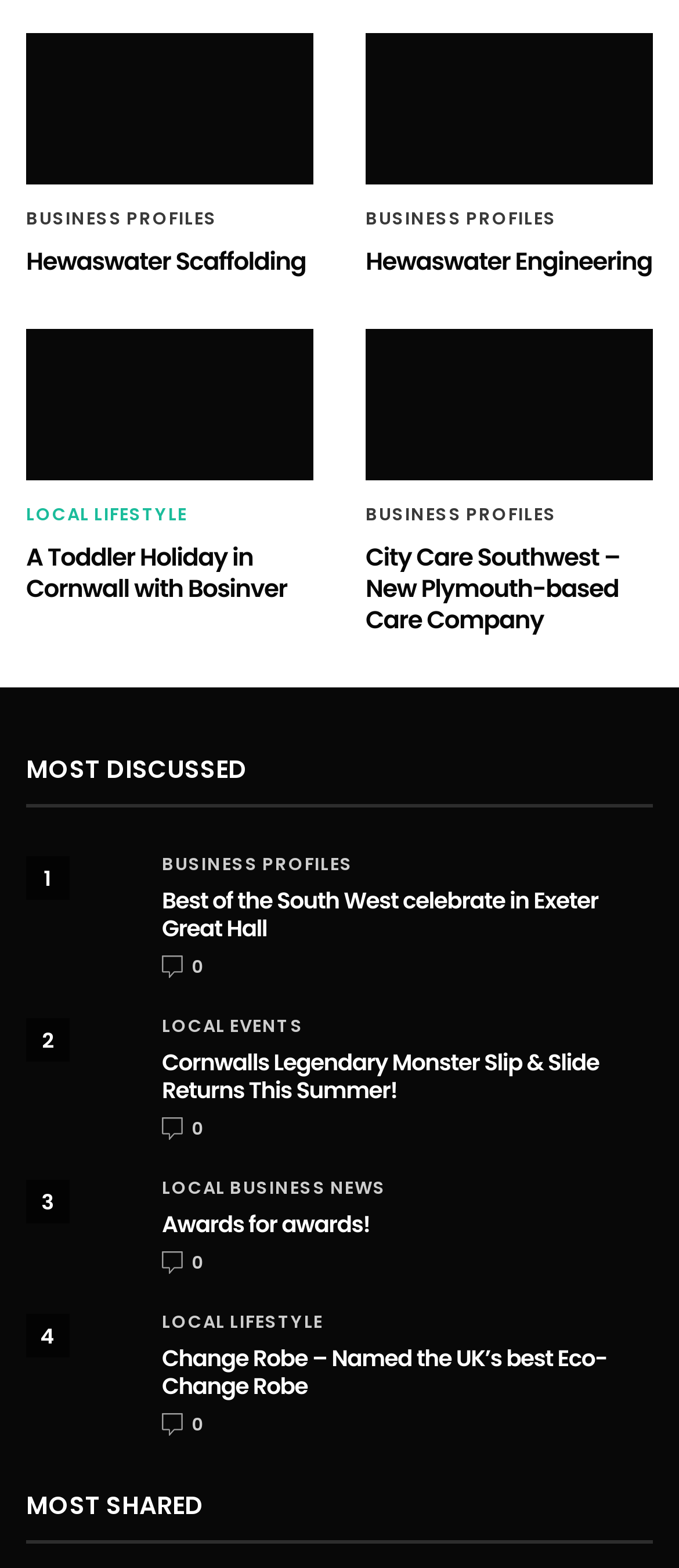Pinpoint the bounding box coordinates for the area that should be clicked to perform the following instruction: "Click Hewaswater Scaffolding".

[0.038, 0.021, 0.462, 0.117]